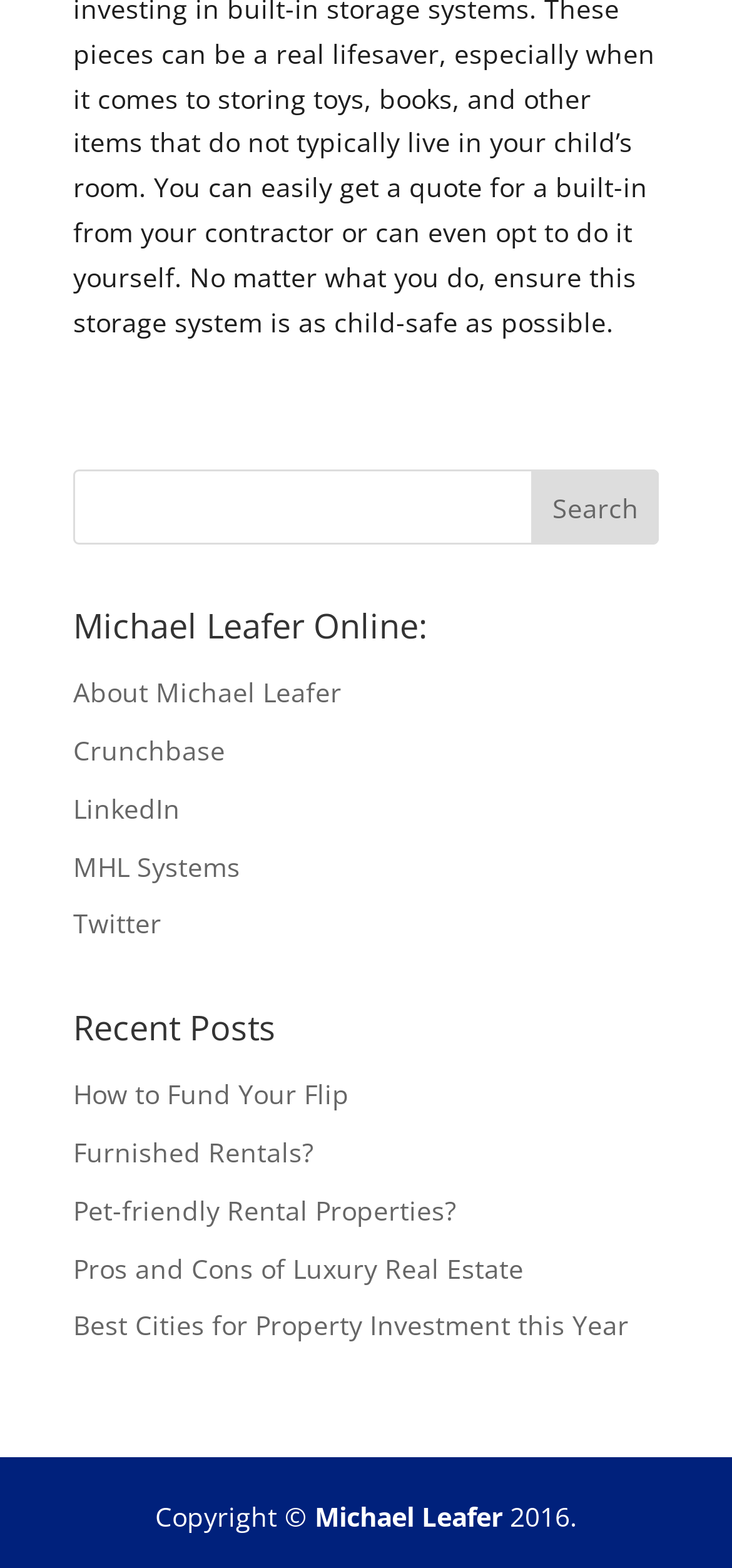Predict the bounding box of the UI element based on this description: "How to Fund Your Flip".

[0.1, 0.687, 0.477, 0.709]